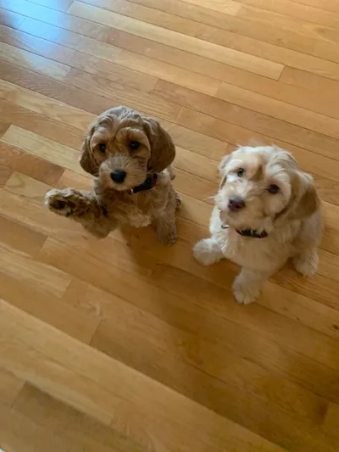What is the color of the puppy on the left?
Look at the image and construct a detailed response to the question.

According to the caption, the puppy on the left has a rich, wavy coat in shades of light brown, indicating its primary color.